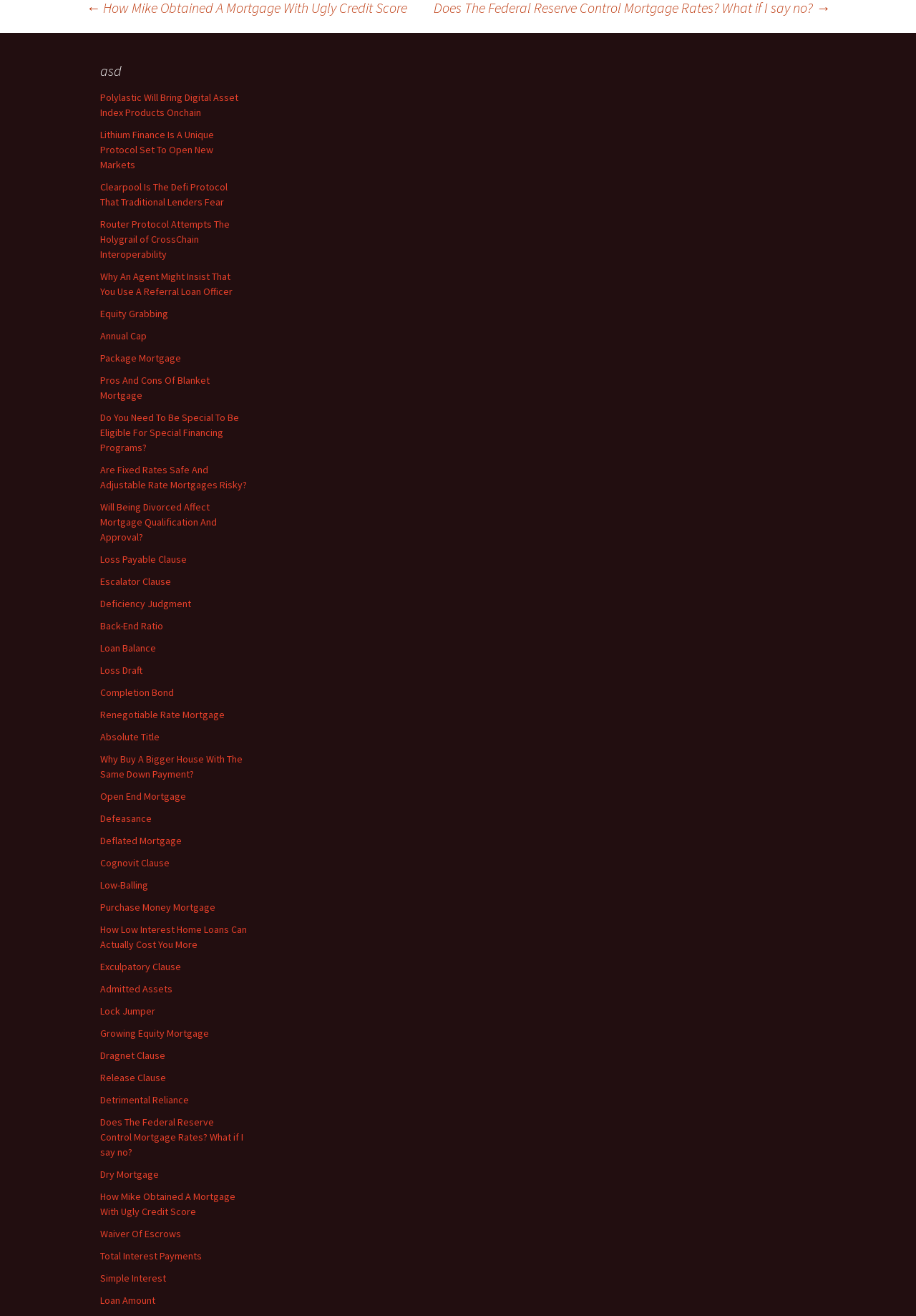Using the element description: "Waiver Of Escrows", determine the bounding box coordinates. The coordinates should be in the format [left, top, right, bottom], with values between 0 and 1.

[0.109, 0.933, 0.198, 0.943]